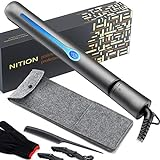Explain in detail what you see in the image.

The image features the NITION Professional Salon Hair Straightener, a sleek and modern styling tool designed for versatile hair management. Showcasing its elegant black design, the straightener is accompanied by a range of accessories, including a heat-resistant glove, a styling comb, and a protective storage pouch. The device features a prominent temperature control display, allowing users to easily adjust settings from 265°F to 450°F, making it suitable for all hair types. Its innovative ceramic titanium plate technology ensures even heat distribution, promising smooth and shiny results without damage to the hair. The product is presented alongside its stylish packaging, highlighting its professional-grade capabilities.